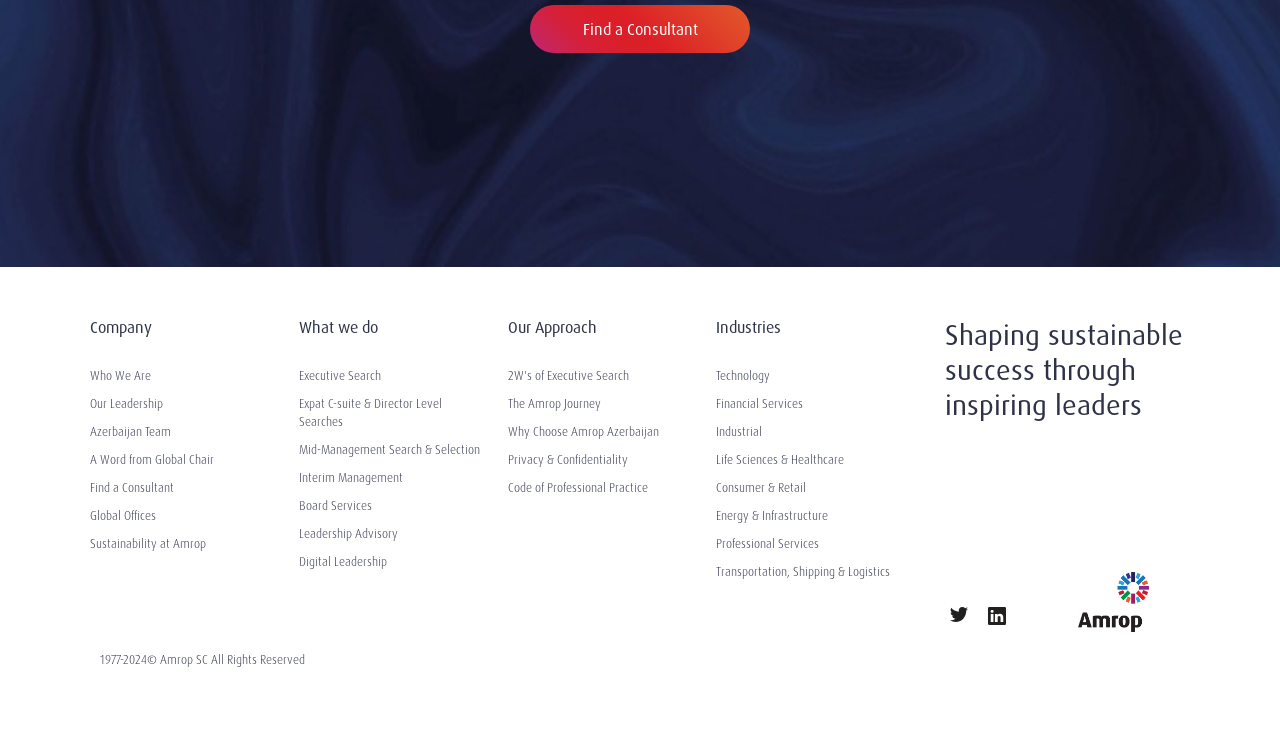Using the image as a reference, answer the following question in as much detail as possible:
What is the company's name?

The company's name is Amrop, which can be found in the link 'Amrop Logo Rgb' at the bottom of the page, and also in the text 'Shaping sustainable success through inspiring leaders'.